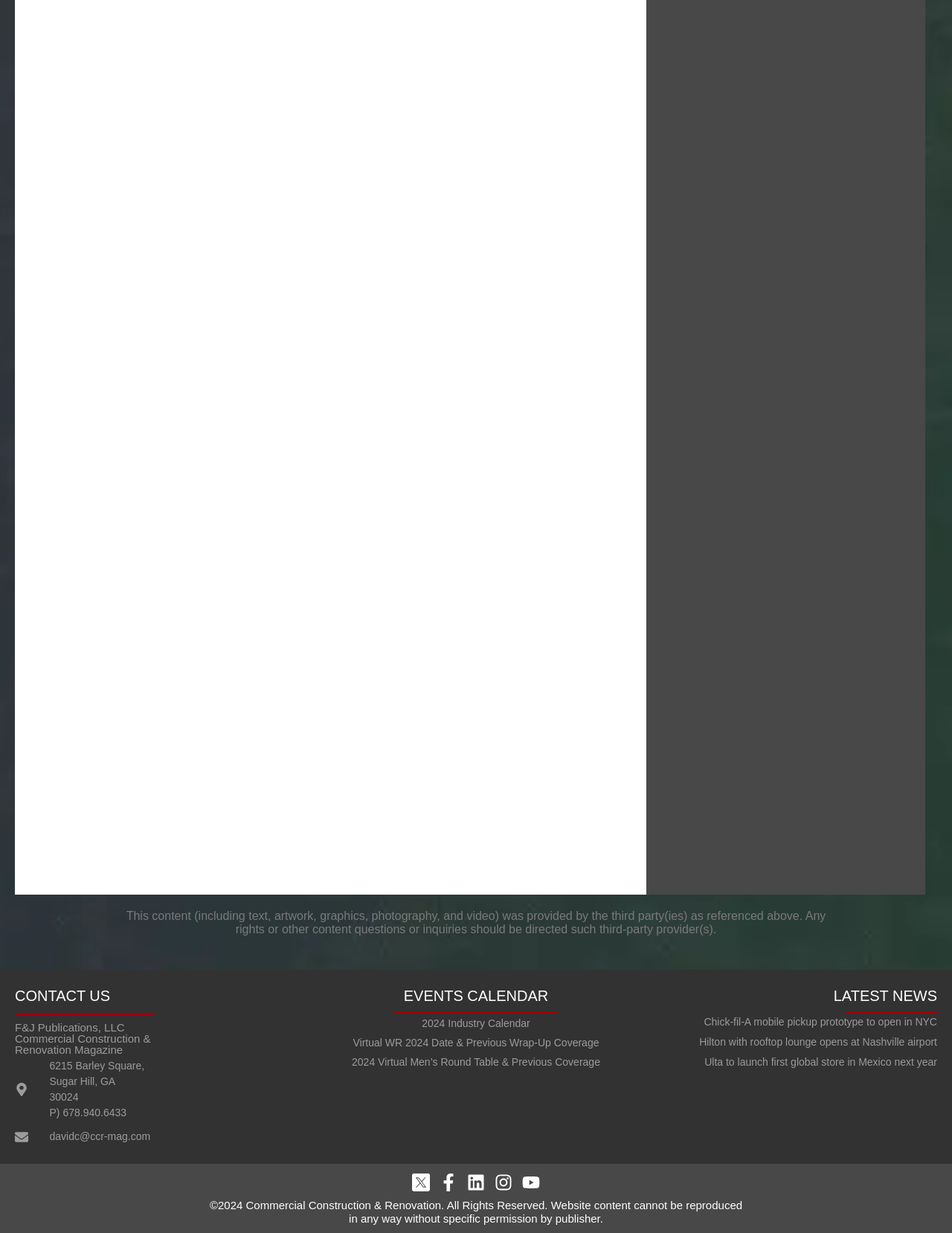Using the webpage screenshot, find the UI element described by Instagram. Provide the bounding box coordinates in the format (top-left x, top-left y, bottom-right x, bottom-right y), ensuring all values are floating point numbers between 0 and 1.

[0.52, 0.952, 0.538, 0.966]